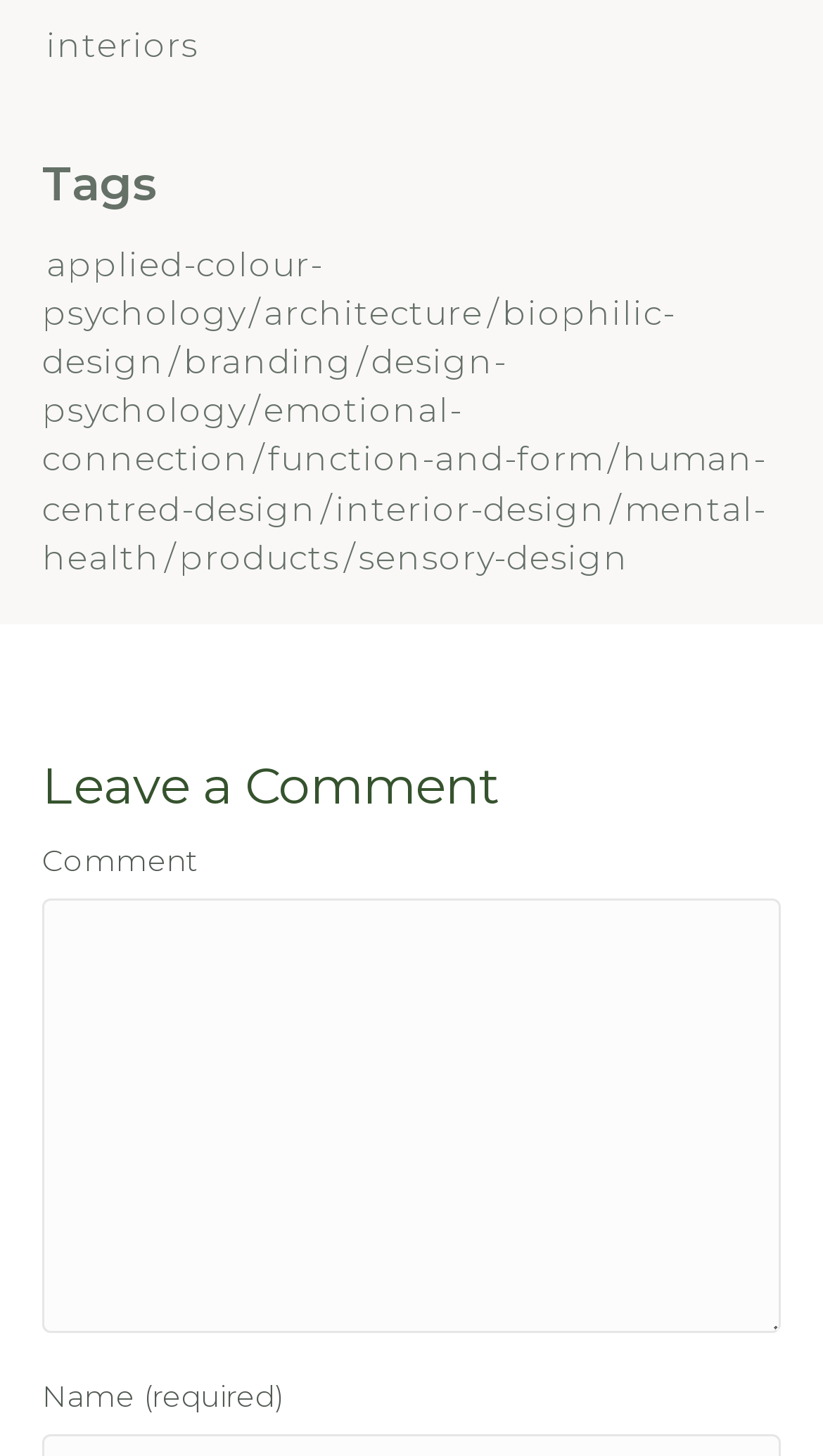Locate the bounding box coordinates of the area where you should click to accomplish the instruction: "click on the 'products' link".

[0.218, 0.369, 0.413, 0.397]